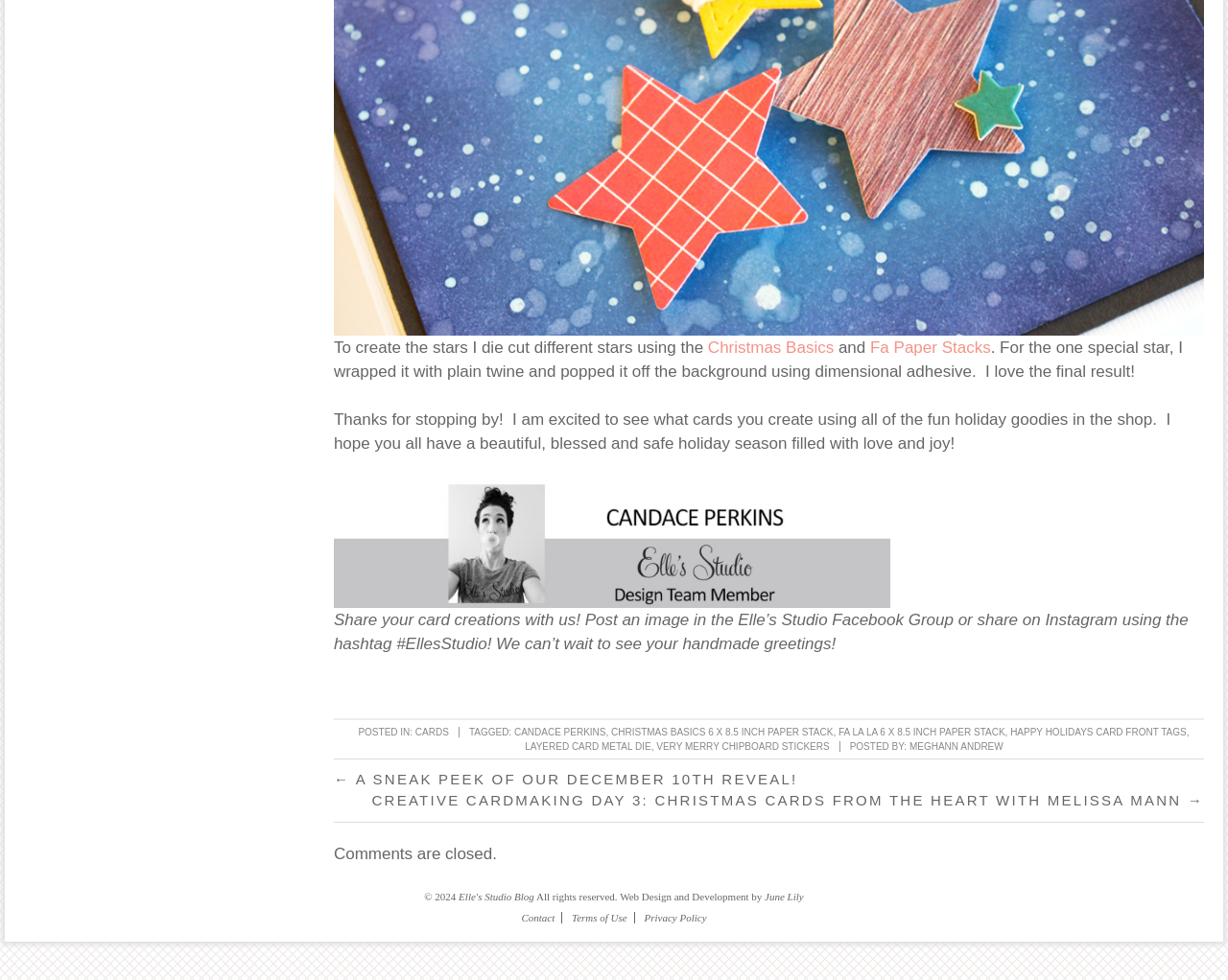Please determine the bounding box coordinates for the element with the description: "Privacy Policy".

[0.519, 0.93, 0.581, 0.942]